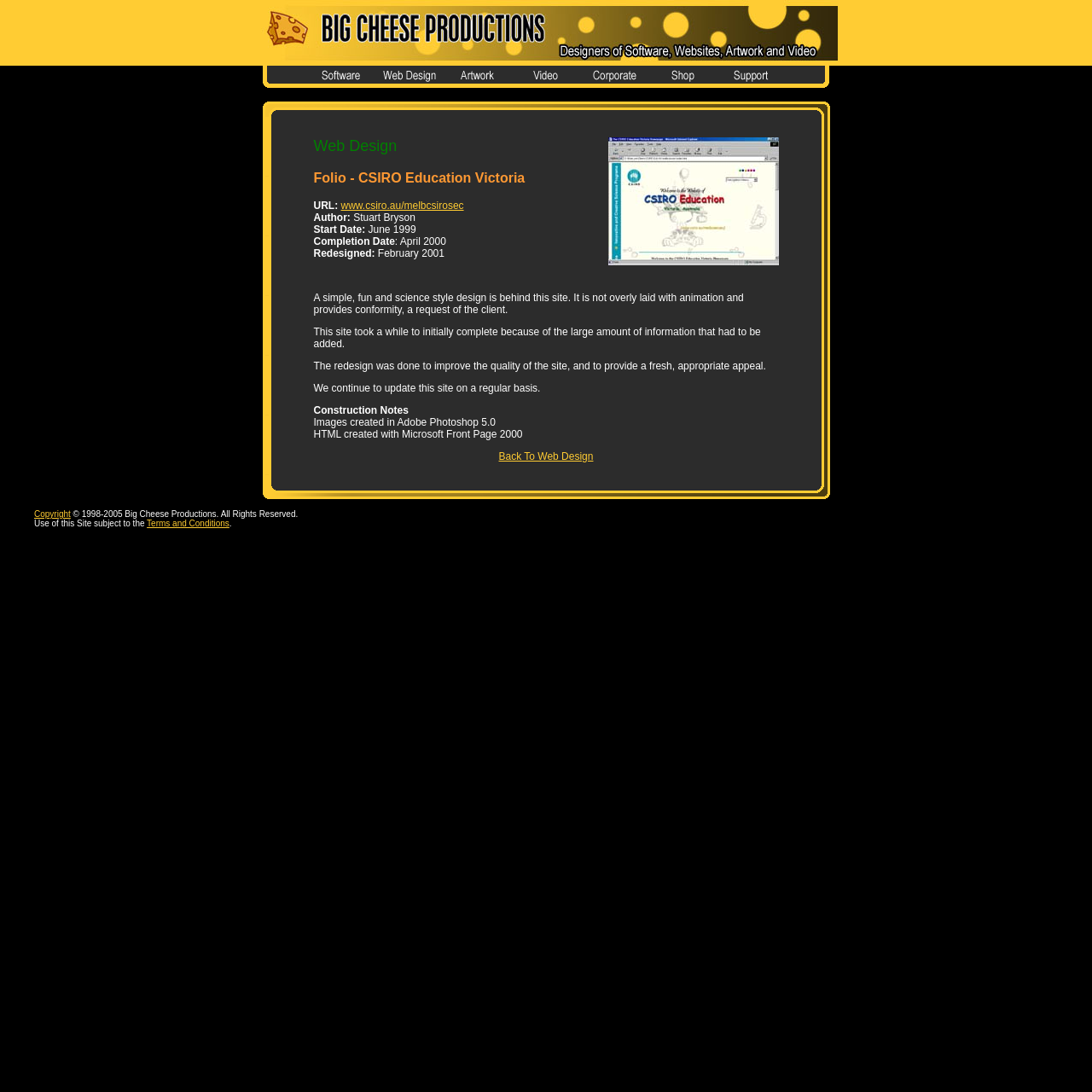Refer to the image and provide an in-depth answer to the question: 
What is the title of the webpage section below the navigation bar?

The title of the webpage section below the navigation bar is 'Folio - CSIRO Education Victoria', which is a StaticText element inside a blockquote element.